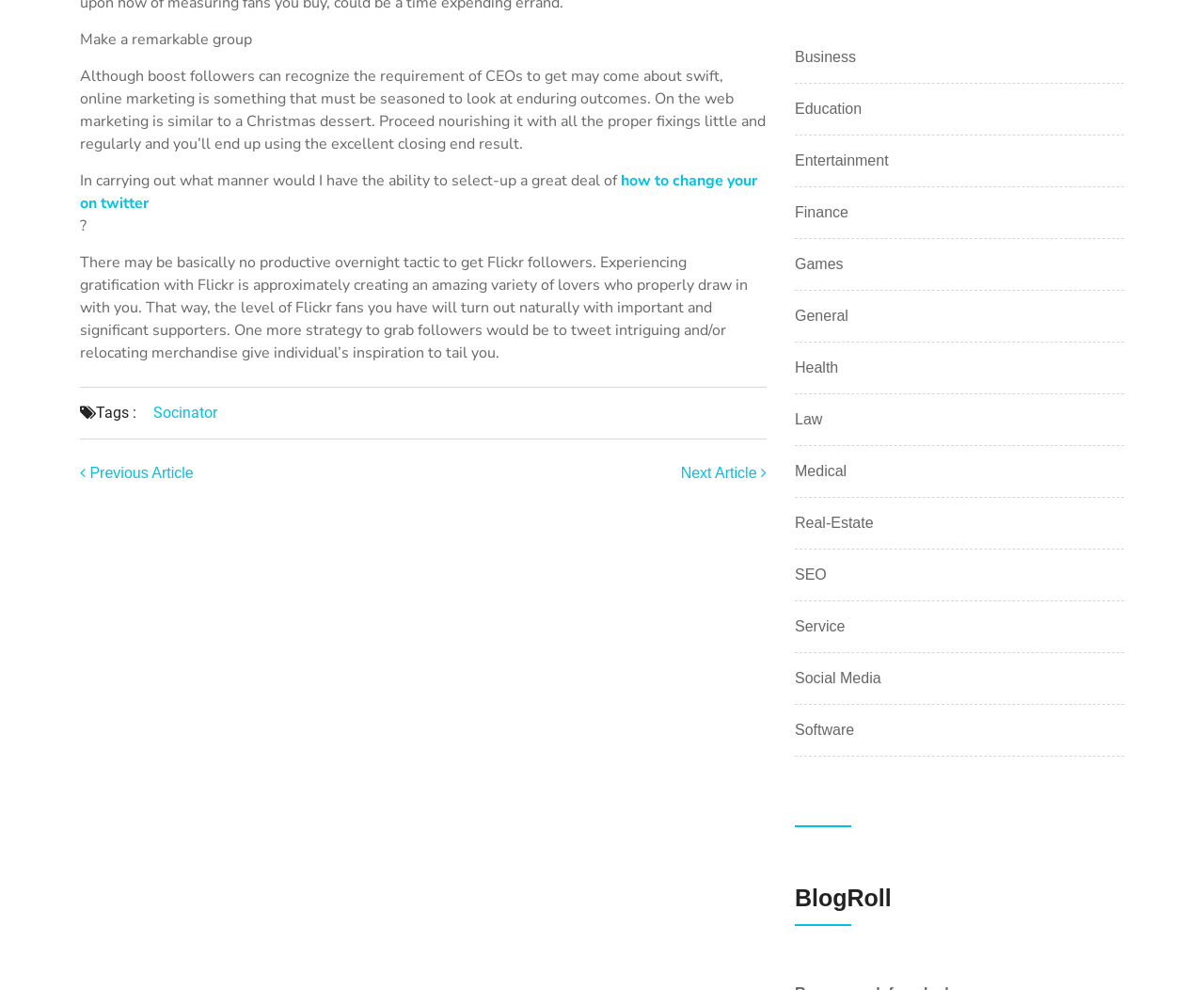Specify the bounding box coordinates of the element's area that should be clicked to execute the given instruction: "Go to 'Business'". The coordinates should be four float numbers between 0 and 1, i.e., [left, top, right, bottom].

[0.66, 0.047, 0.711, 0.069]